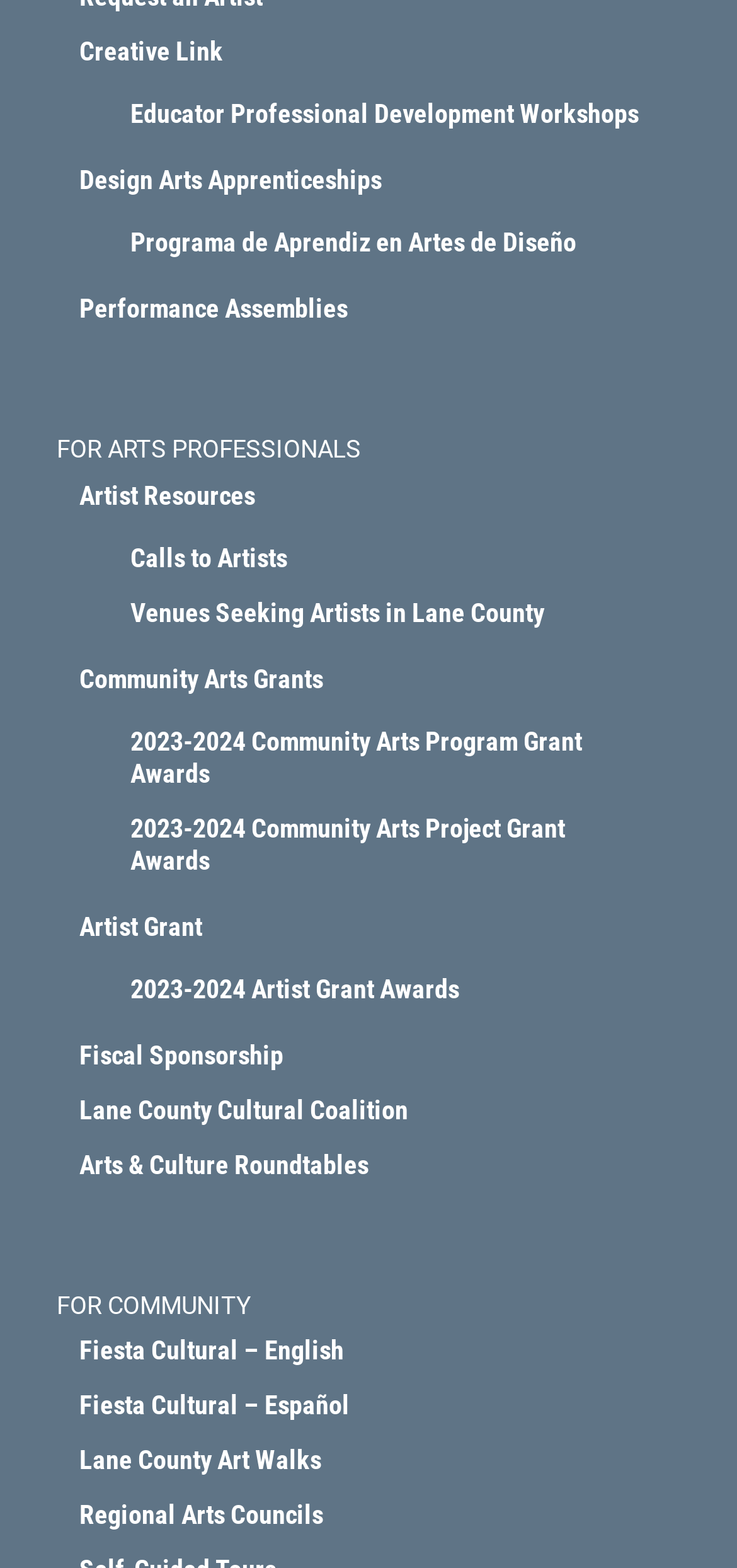Identify the bounding box coordinates of the specific part of the webpage to click to complete this instruction: "Get information on Community Arts Grants".

[0.108, 0.423, 0.897, 0.443]